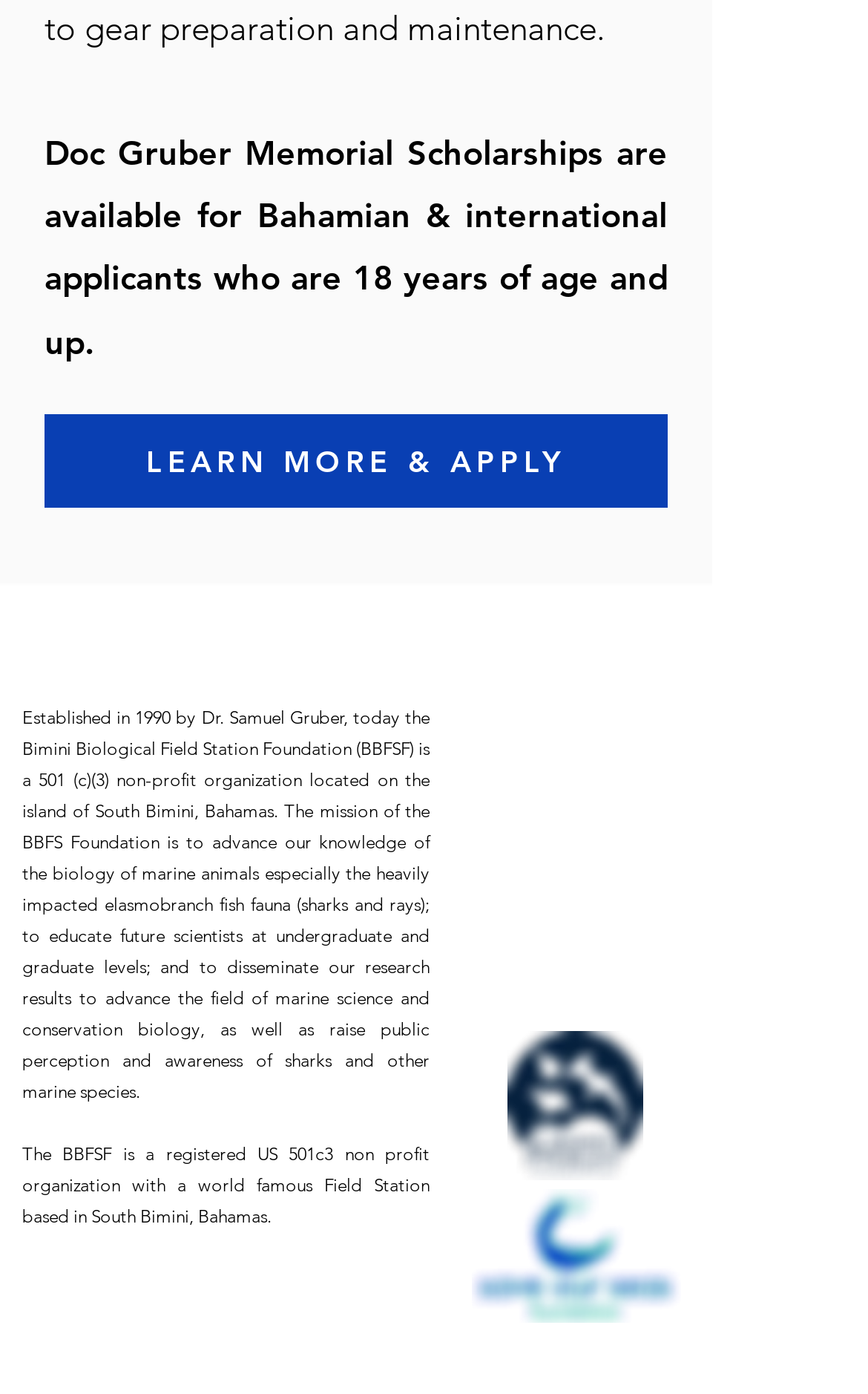What is the name of the image file at the top of the page?
Please use the visual content to give a single word or phrase answer.

web2022logoBBFSF.png